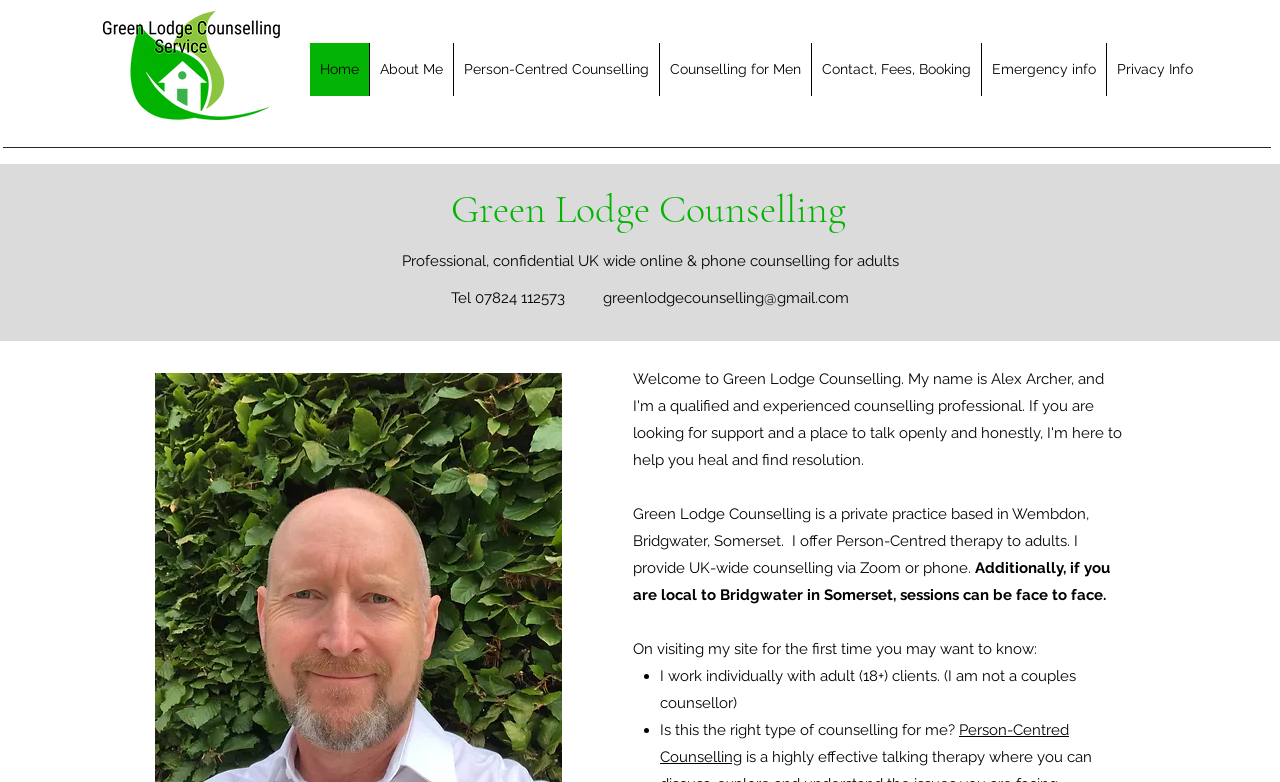What is the age range of clients?
Provide a detailed and extensive answer to the question.

The webpage mentions that the counsellor works individually with adult (18+) clients, indicating that the age range of clients is 18 years and above.